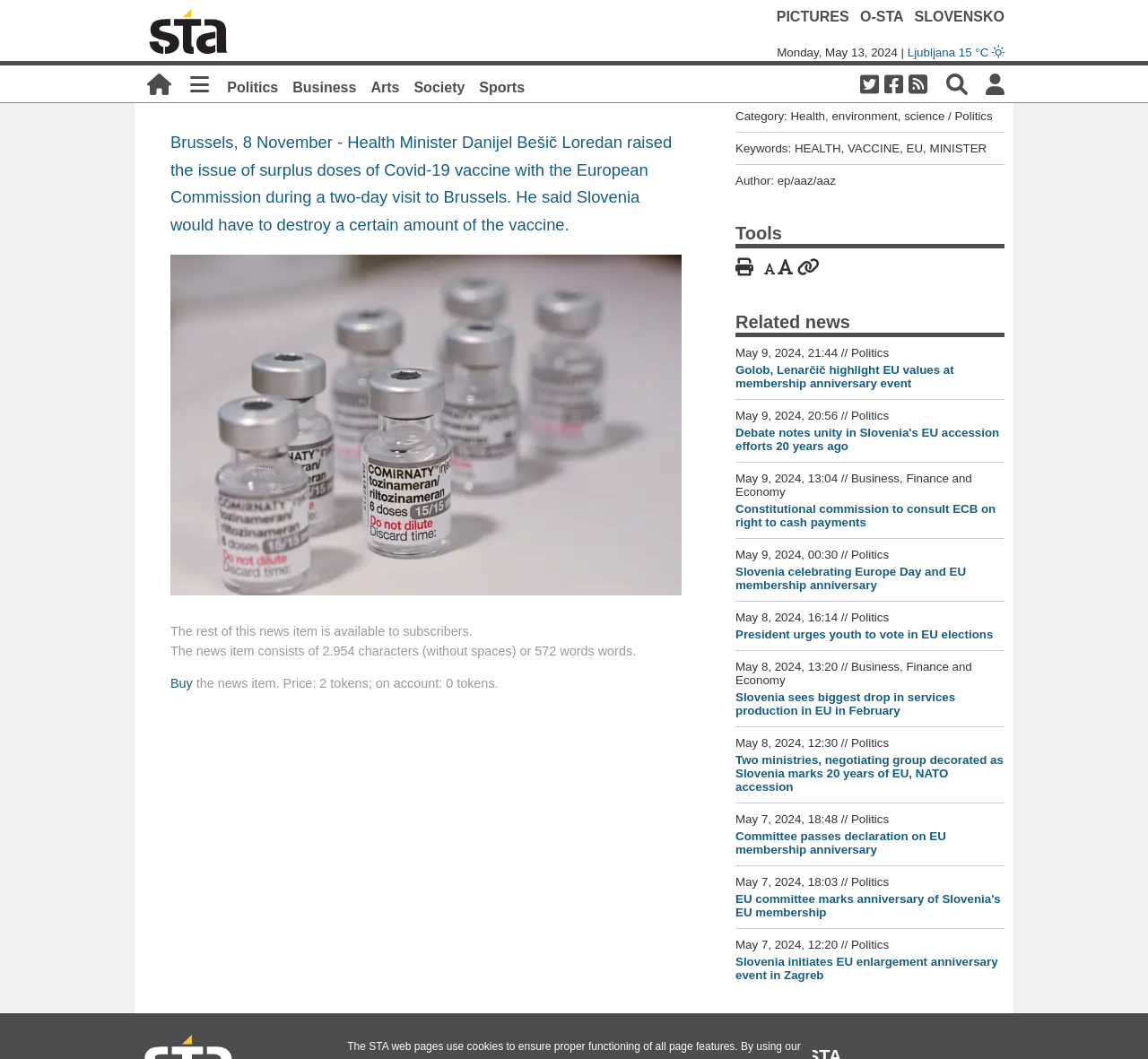Find the bounding box coordinates of the element you need to click on to perform this action: 'Click on the 'Politics' link'. The coordinates should be represented by four float values between 0 and 1, in the format [left, top, right, bottom].

[0.198, 0.075, 0.242, 0.09]